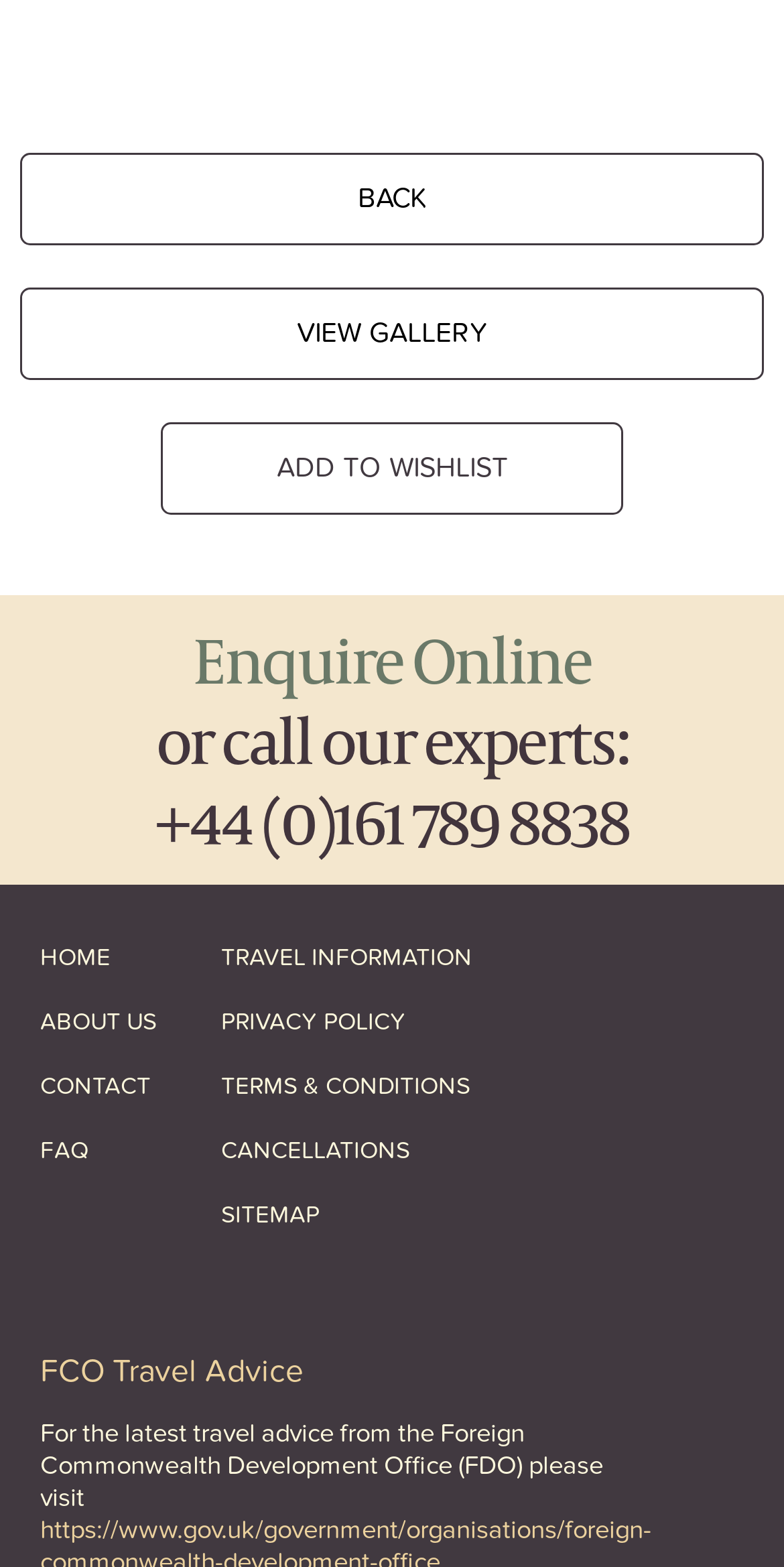Please identify the bounding box coordinates of the area that needs to be clicked to follow this instruction: "go back".

[0.026, 0.098, 0.974, 0.157]